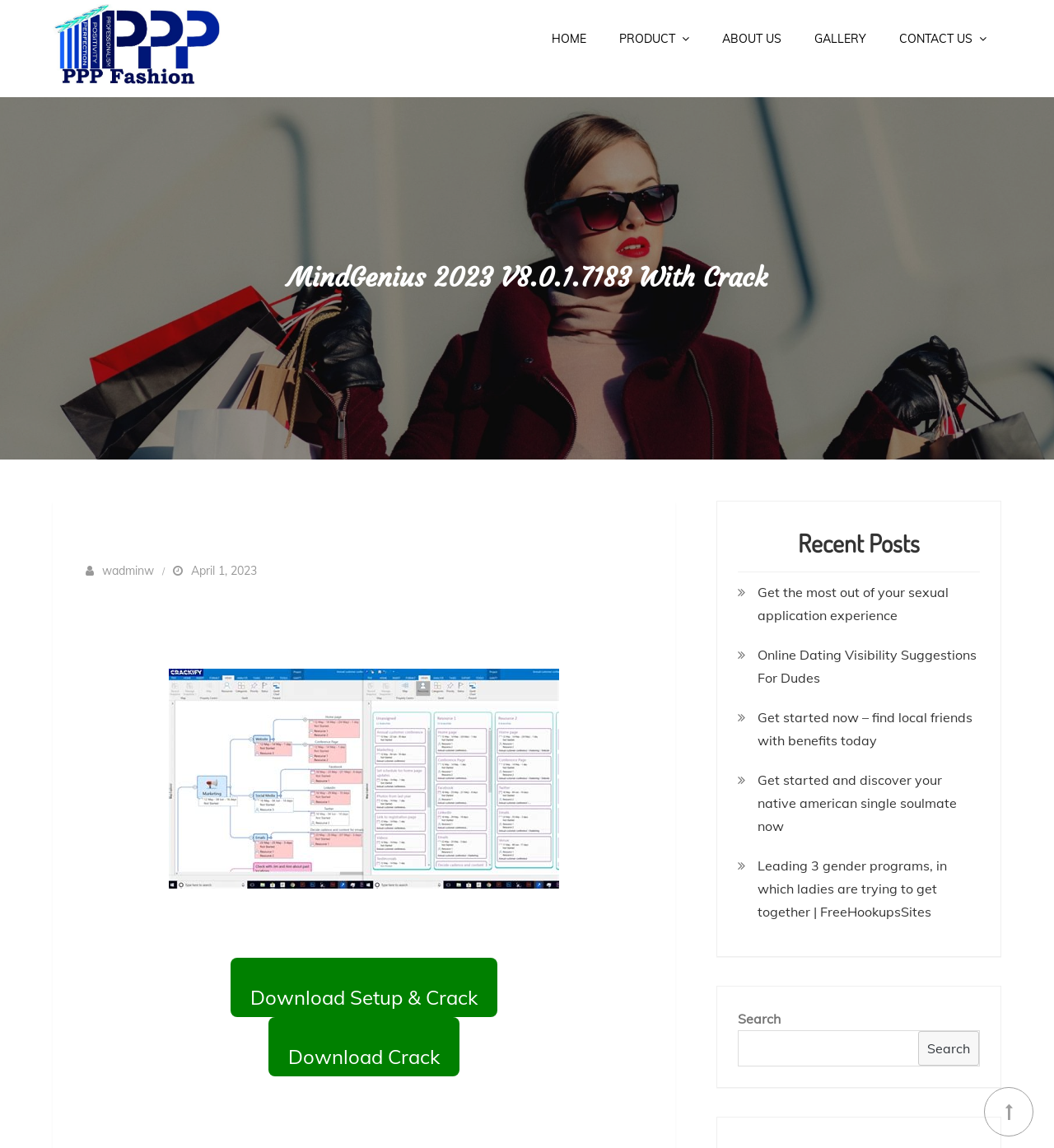Identify the bounding box coordinates for the UI element that matches this description: "April 1, 2023".

[0.164, 0.491, 0.244, 0.504]